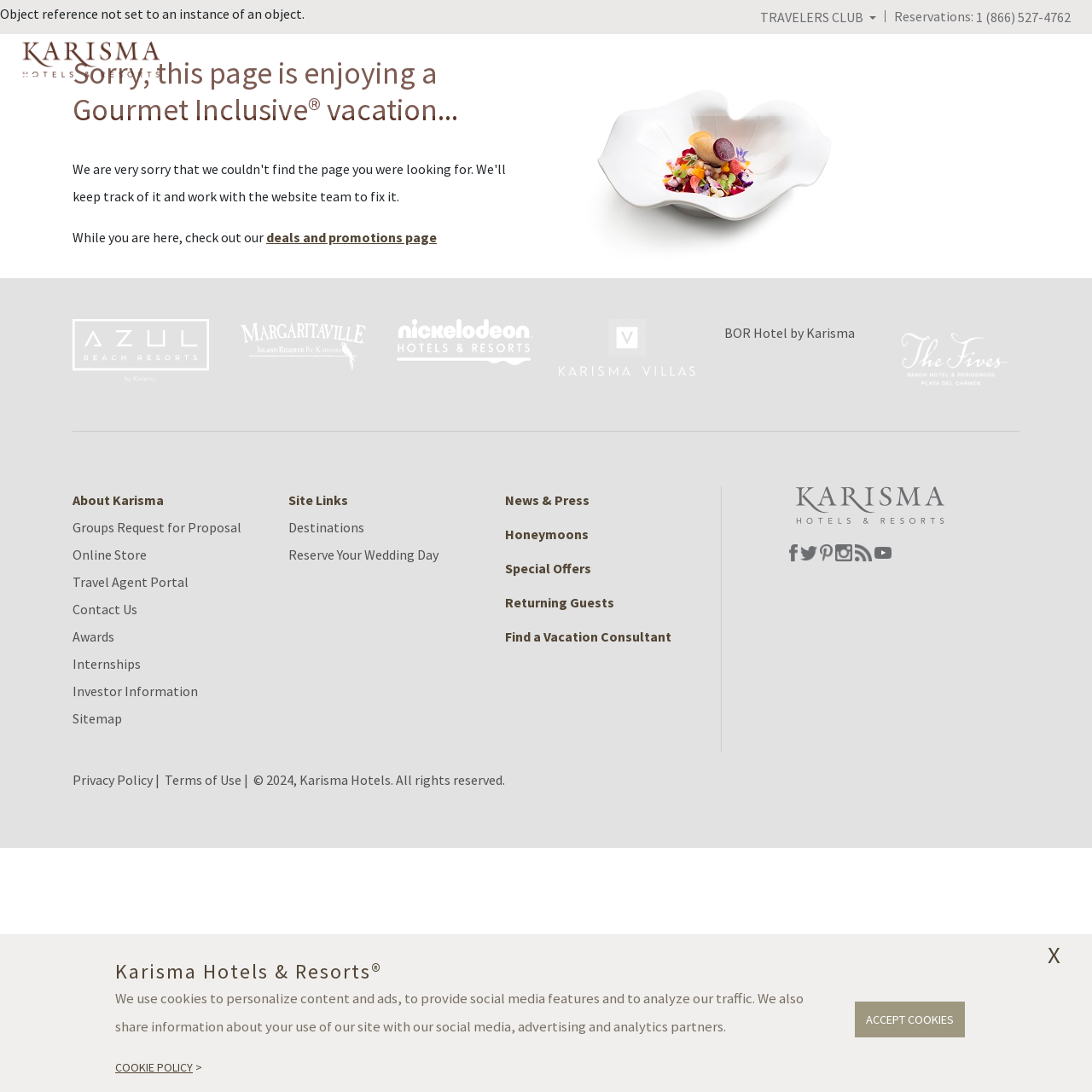Given the element description "Awards", identify the bounding box of the corresponding UI element.

[0.066, 0.575, 0.105, 0.591]